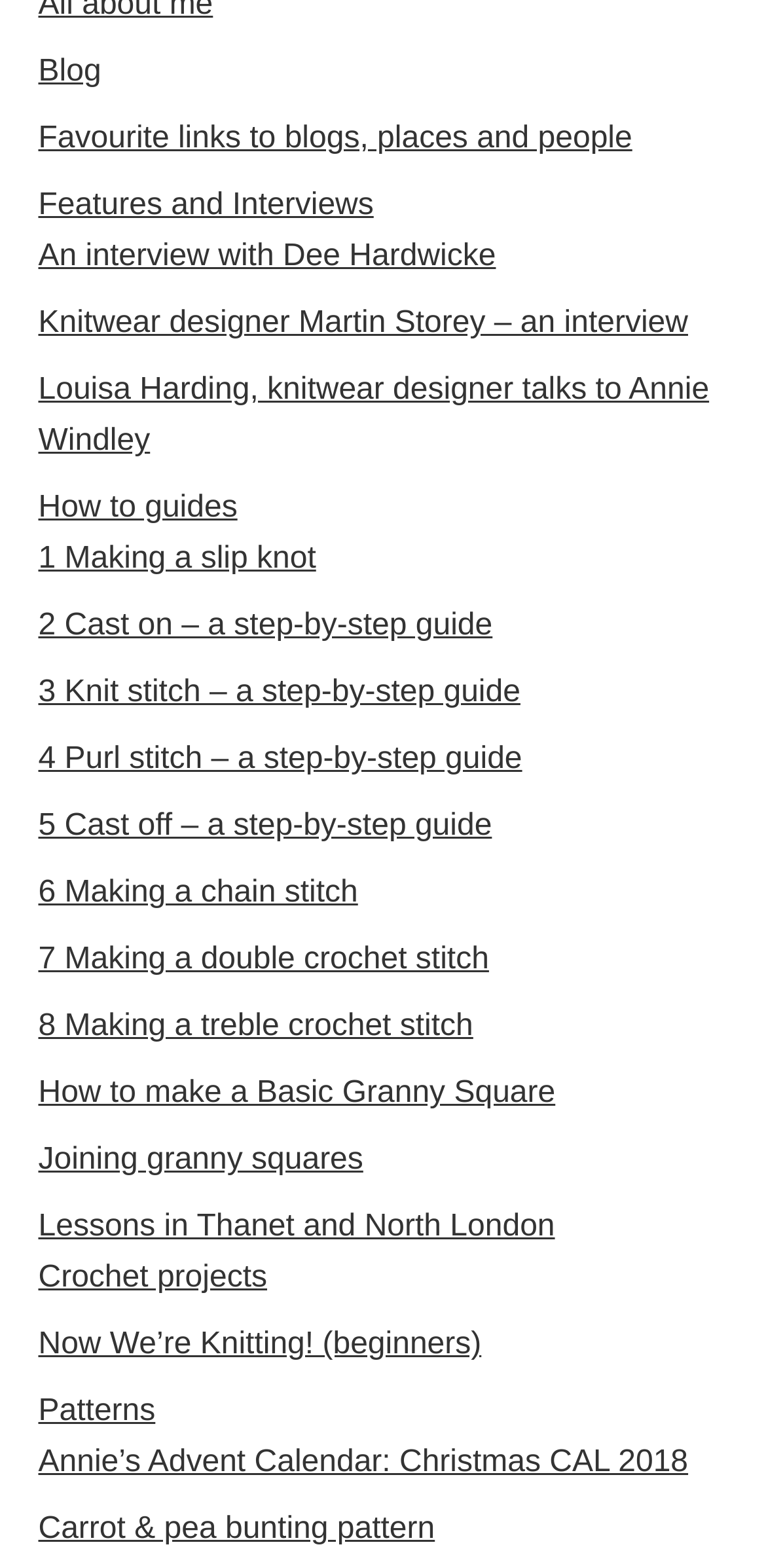Please identify the bounding box coordinates of the element that needs to be clicked to execute the following command: "Learn how to make a slip knot". Provide the bounding box using four float numbers between 0 and 1, formatted as [left, top, right, bottom].

[0.05, 0.346, 0.413, 0.368]